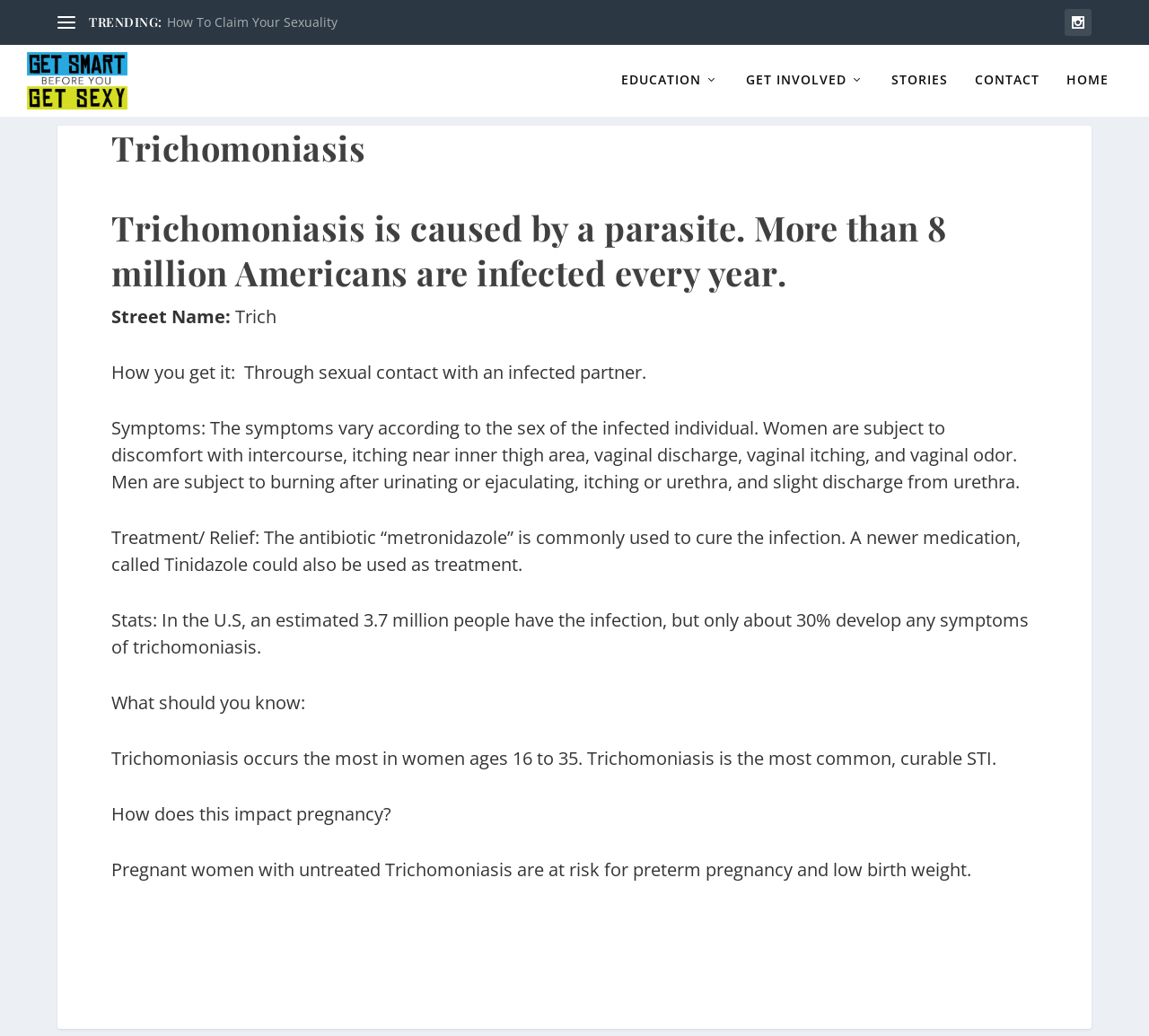Present a detailed account of what is displayed on the webpage.

The webpage is about Trichomoniasis, a sexually transmitted infection (STI). At the top, there is a heading "TRENDING:" followed by a link "How To Claim Your Sexuality". On the top-right corner, there is a small icon represented by "\ue60f". Below the heading, there is a main link "Get Smart Before You Get Sexy" with an accompanying image.

The main content of the webpage is an article about Trichomoniasis. The article starts with a heading "Trichomoniasis" followed by a subheading that explains what Trichomoniasis is and how many Americans are infected every year. 

Below the subheading, there are several sections of text, each with a bold title. The first section is about the cause of Trichomoniasis, which is a parasite. The second section is about how you get it, which is through sexual contact with an infected partner. The third section is about the symptoms, which vary depending on the sex of the infected individual. The symptoms for women include discomfort during intercourse, itching, and vaginal discharge, while for men, they include burning after urinating or ejaculating, itching, and slight discharge from the urethra.

The next sections are about the treatment and relief, which involves antibiotics, and some statistics about the infection, including the fact that an estimated 3.7 million people in the U.S. have the infection, but only about 30% develop symptoms. There is also a section about what you should know, including the fact that Trichomoniasis occurs most in women ages 16 to 35 and is the most common, curable STI. Finally, there is a section about how Trichomoniasis impacts pregnancy, including the risk of preterm pregnancy and low birth weight for pregnant women with untreated Trichomoniasis.

At the bottom of the webpage, there are several links, including "EDUCATION", "GET INVOLVED", "STORIES", "CONTACT", and "HOME".